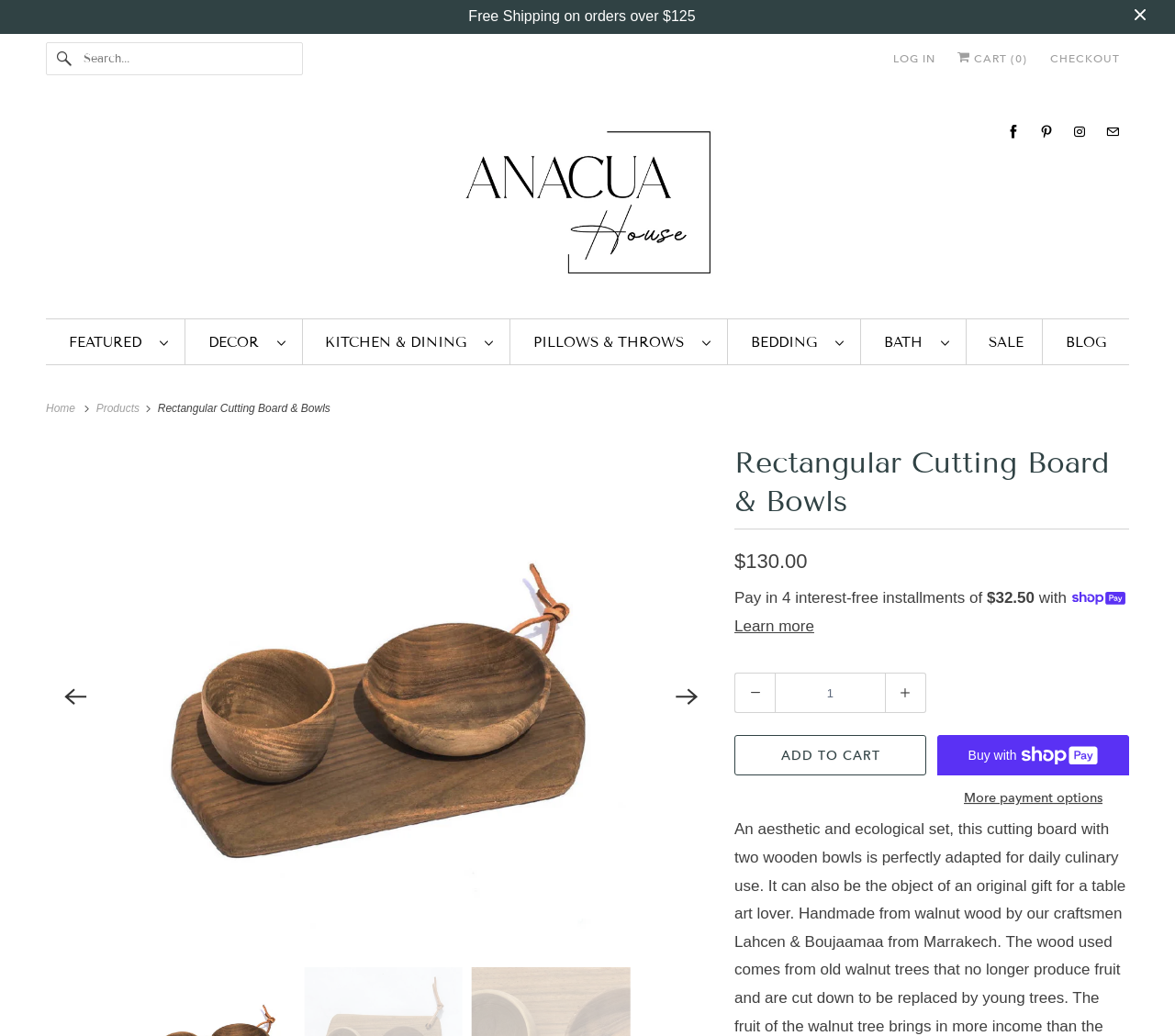Please extract the primary headline from the webpage.

Rectangular Cutting Board & Bowls